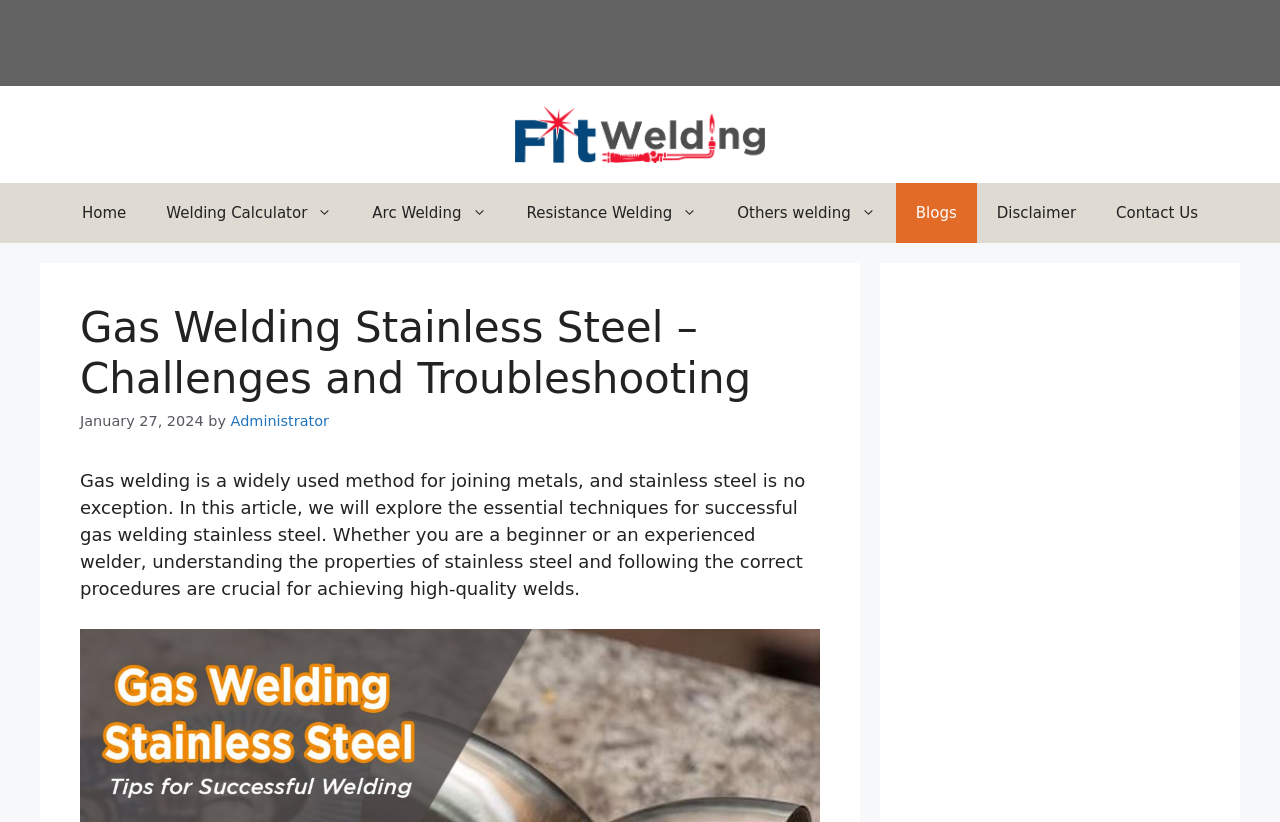By analyzing the image, answer the following question with a detailed response: Who is the author of the article?

I found the author by looking at the link element with the text 'Administrator', which is located near the date of the article. This suggests that the Administrator is the author of the article.